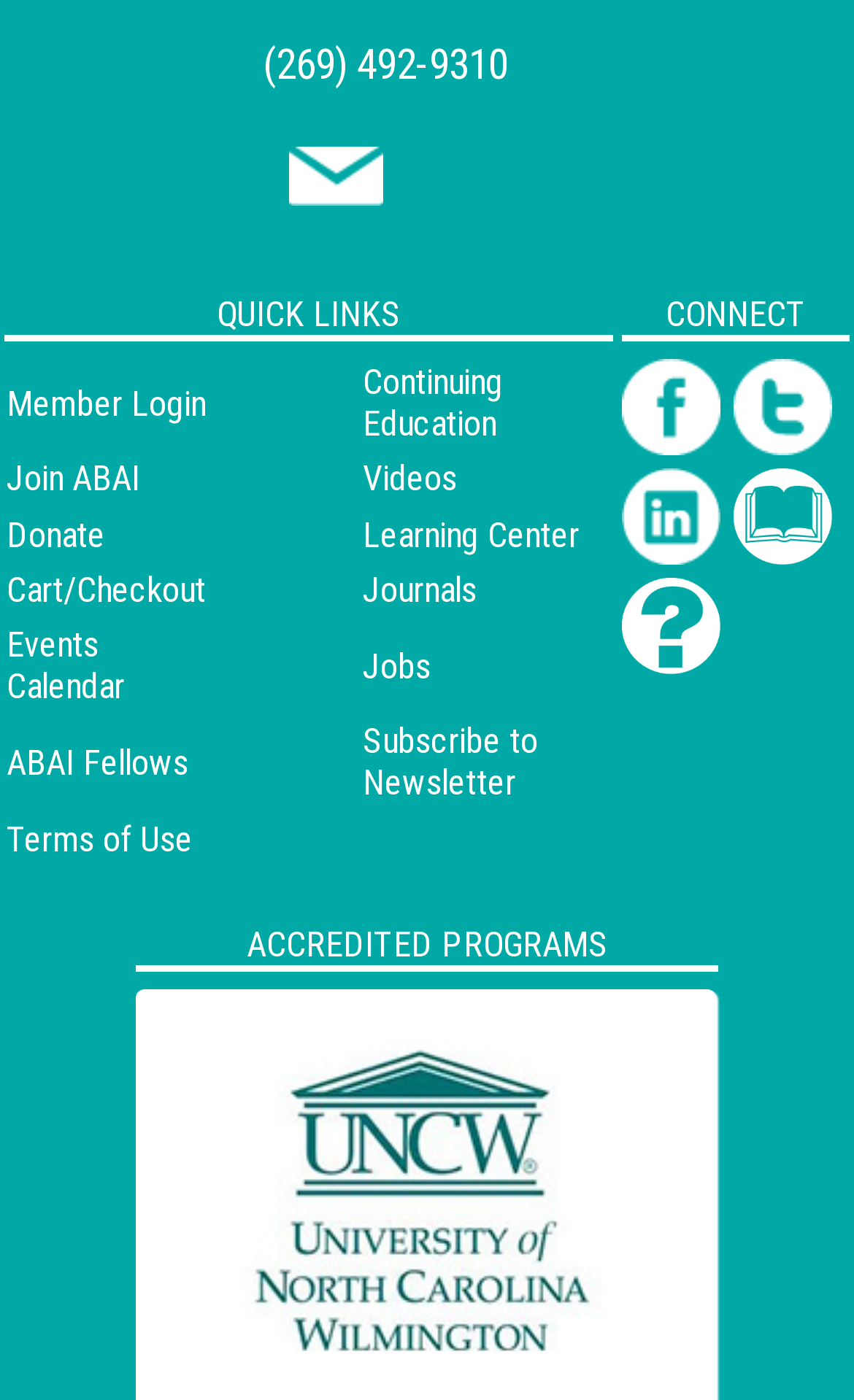Please examine the image and answer the question with a detailed explanation:
What is the phone number to contact?

The phone number to contact is found in the link element with the text '(269) 492-9310' at the top of the webpage.